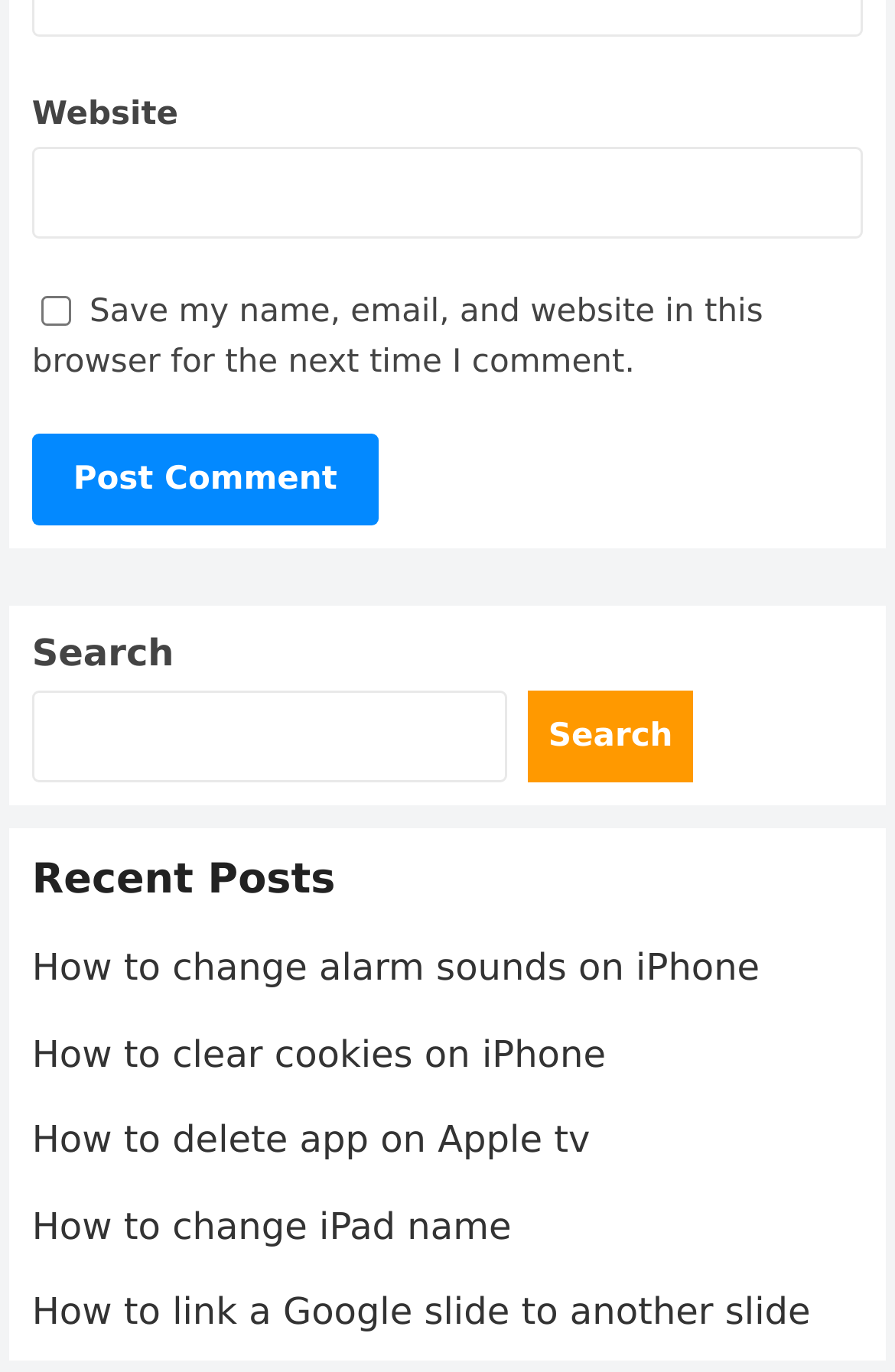How many recent posts are listed? Using the information from the screenshot, answer with a single word or phrase.

5